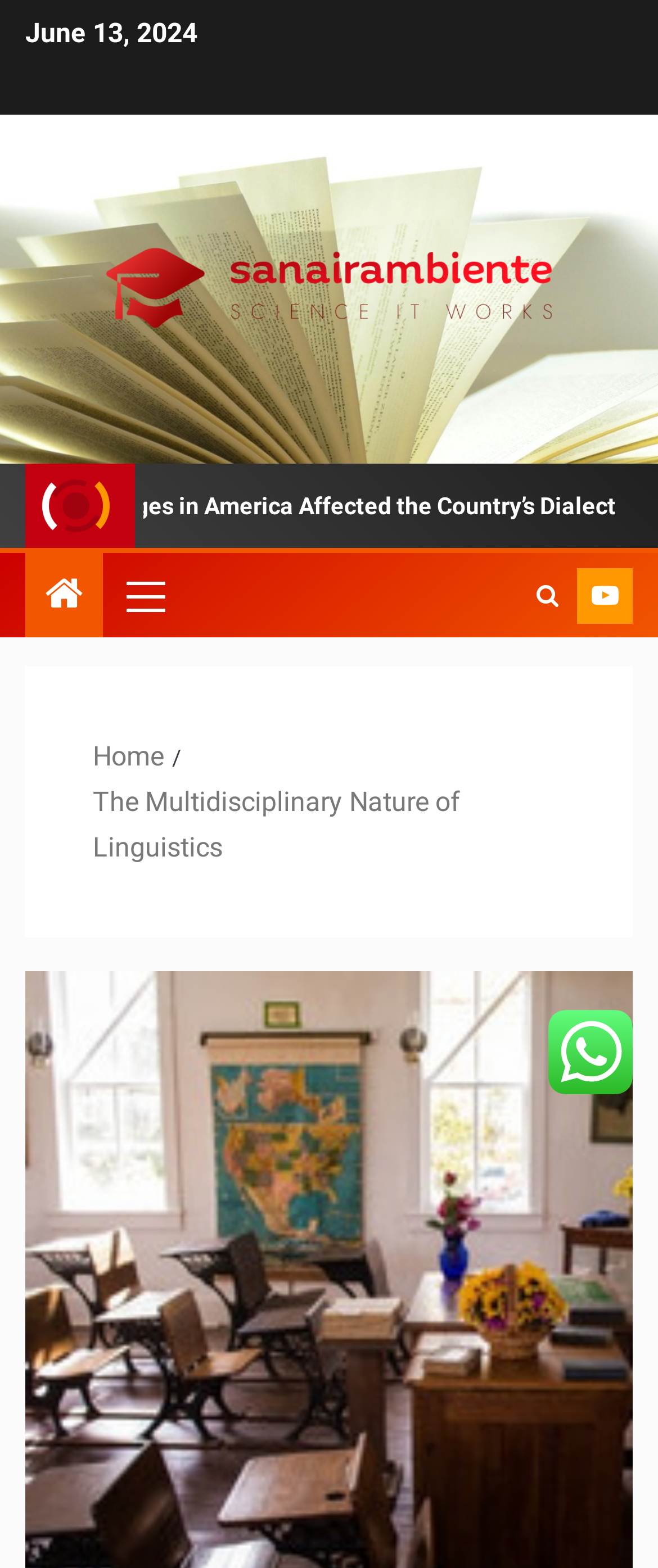Determine the bounding box for the HTML element described here: "The Multidisciplinary Nature of Linguistics". The coordinates should be given as [left, top, right, bottom] with each number being a float between 0 and 1.

[0.141, 0.501, 0.7, 0.551]